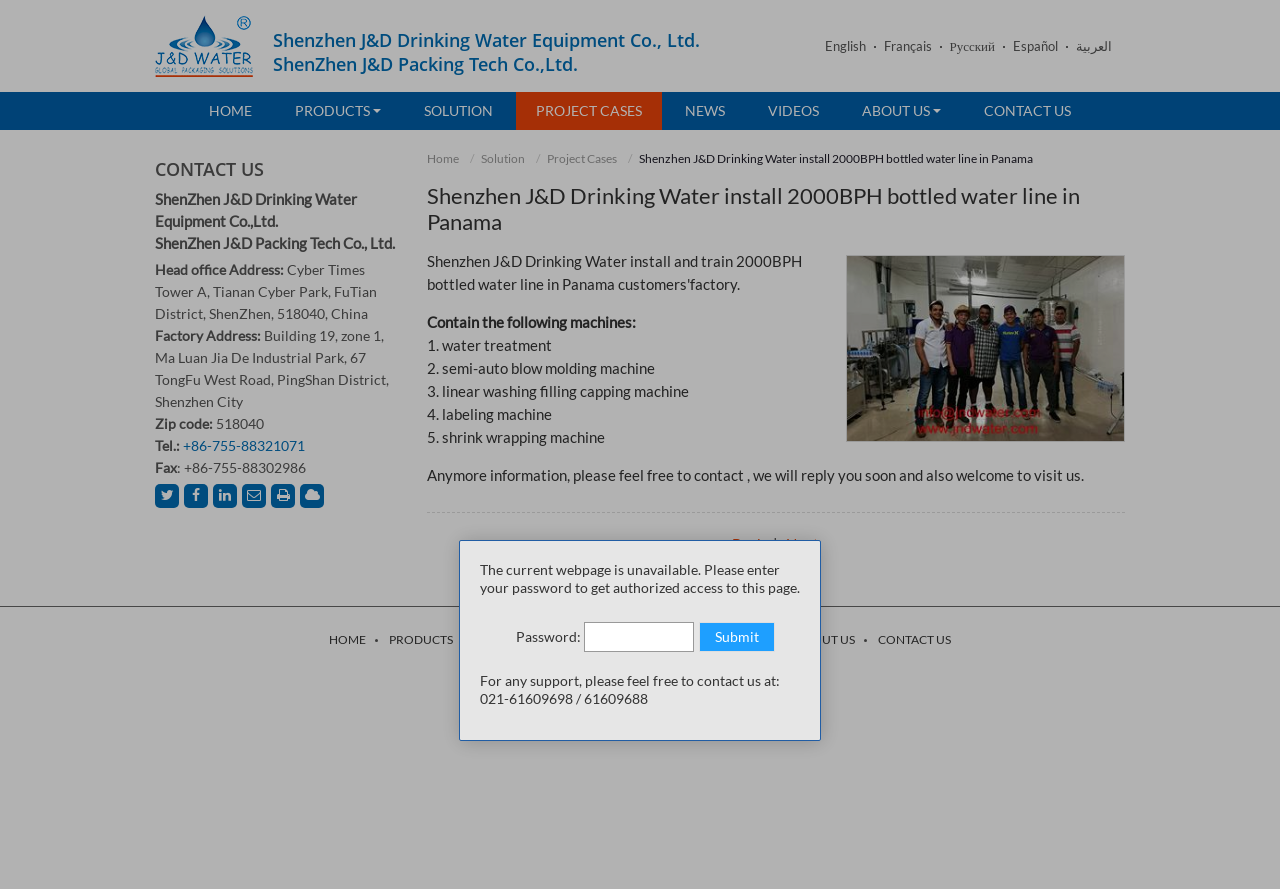Give a succinct answer to this question in a single word or phrase: 
What is the purpose of the 'Submit' button?

To submit password